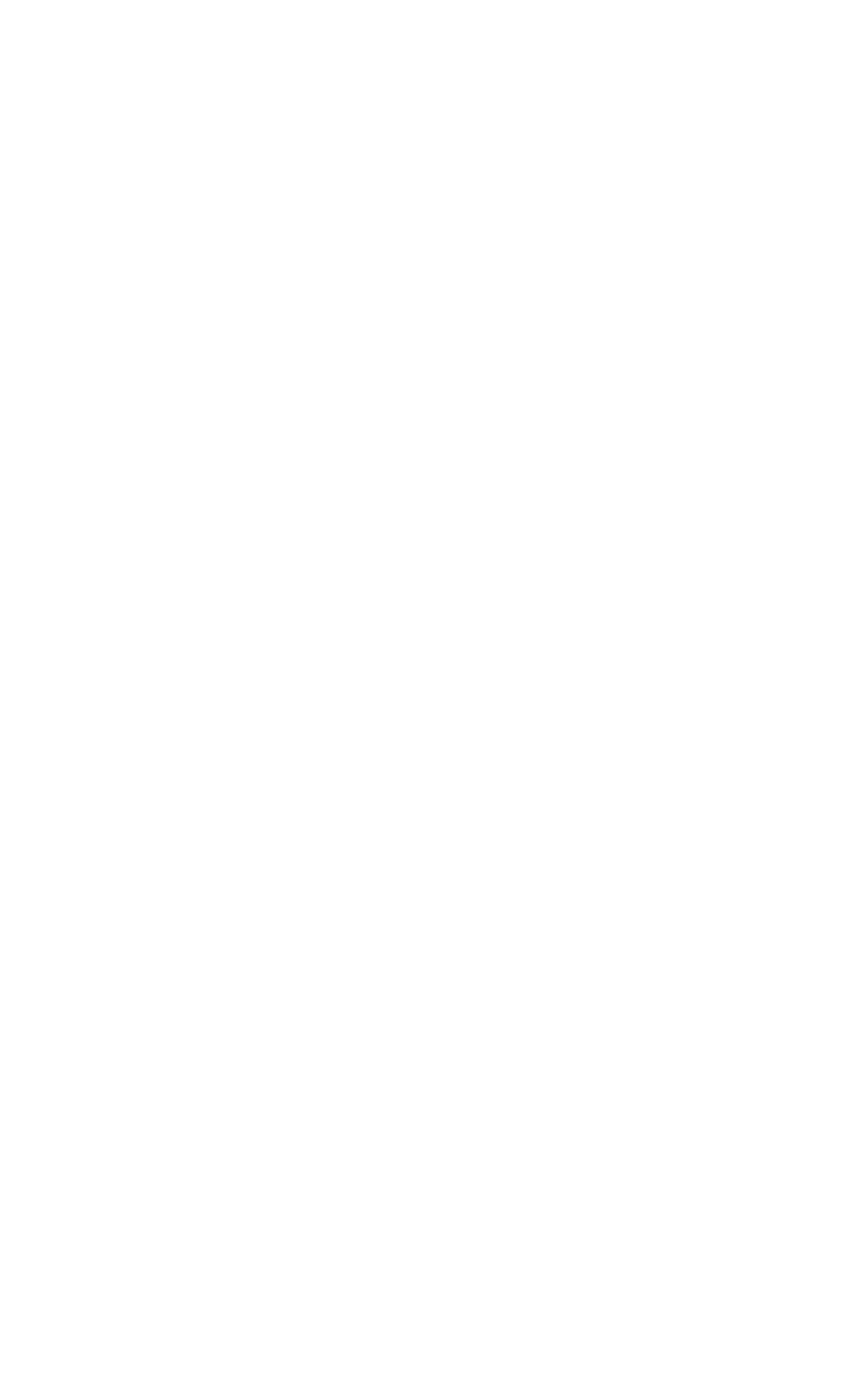Please identify the bounding box coordinates of the element I need to click to follow this instruction: "Share on Twitter".

[0.304, 0.319, 0.447, 0.354]